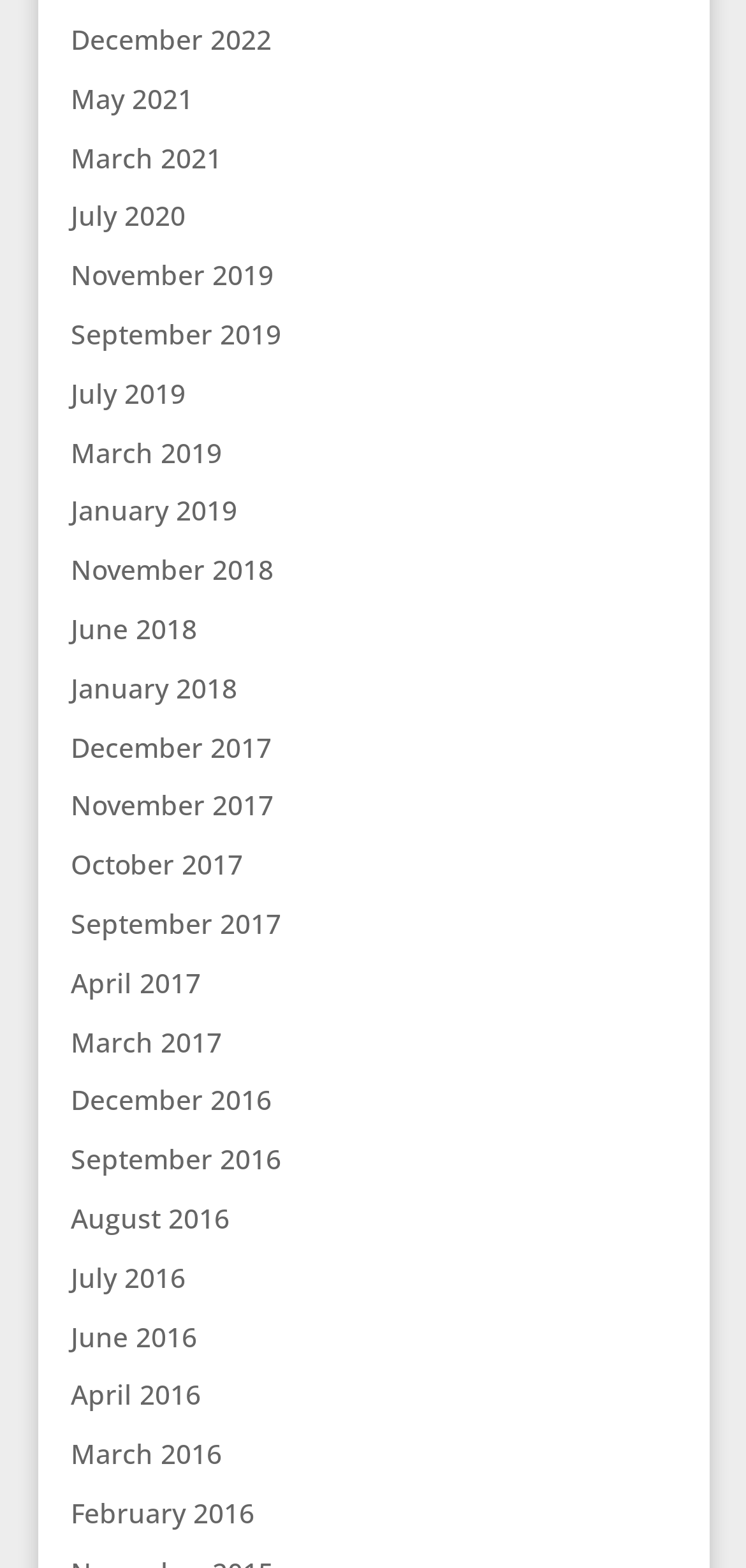Bounding box coordinates are given in the format (top-left x, top-left y, bottom-right x, bottom-right y). All values should be floating point numbers between 0 and 1. Provide the bounding box coordinate for the UI element described as: Ok

None